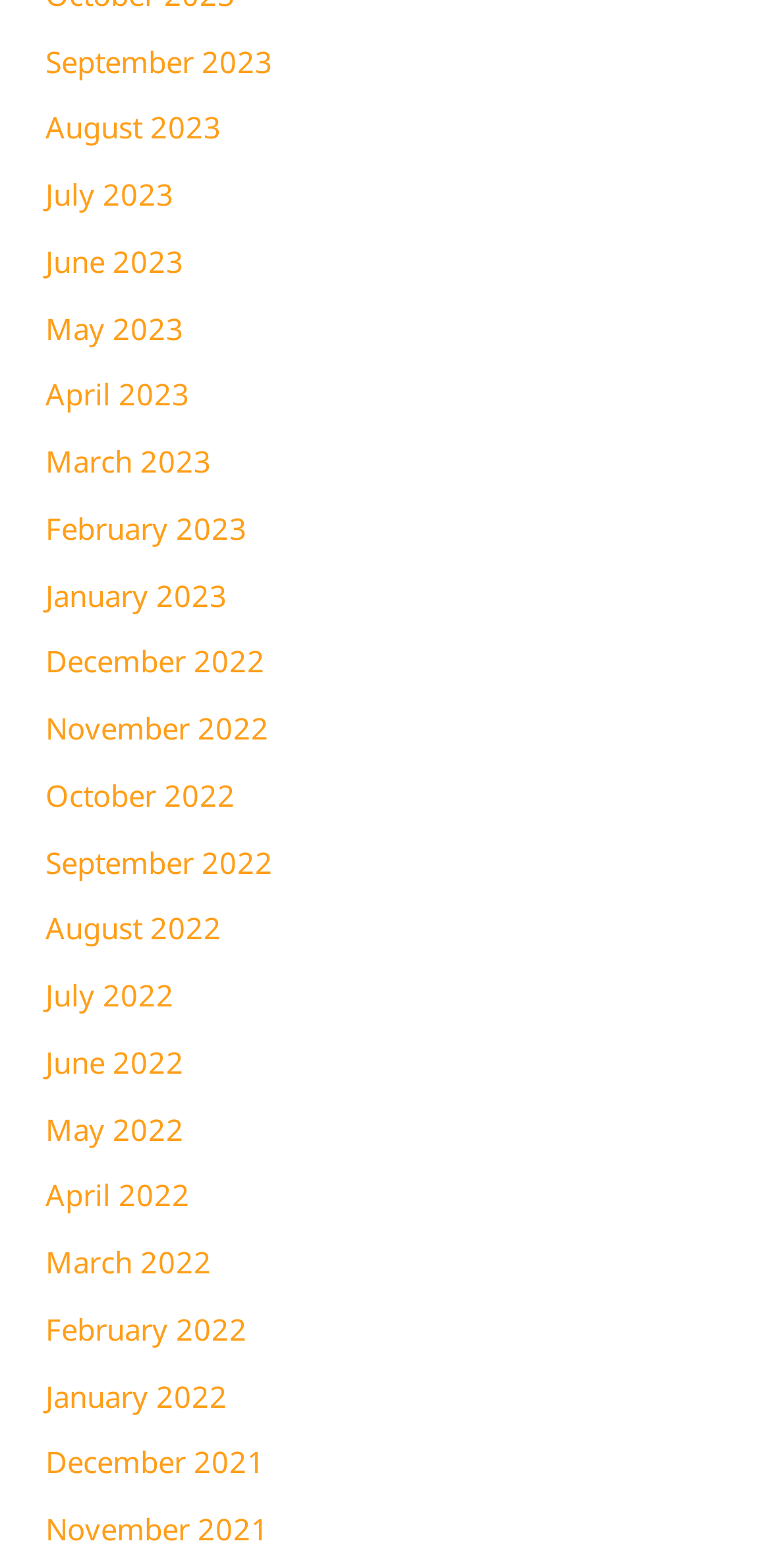Identify the bounding box coordinates for the element you need to click to achieve the following task: "check November 2021". Provide the bounding box coordinates as four float numbers between 0 and 1, in the form [left, top, right, bottom].

[0.059, 0.962, 0.349, 0.988]